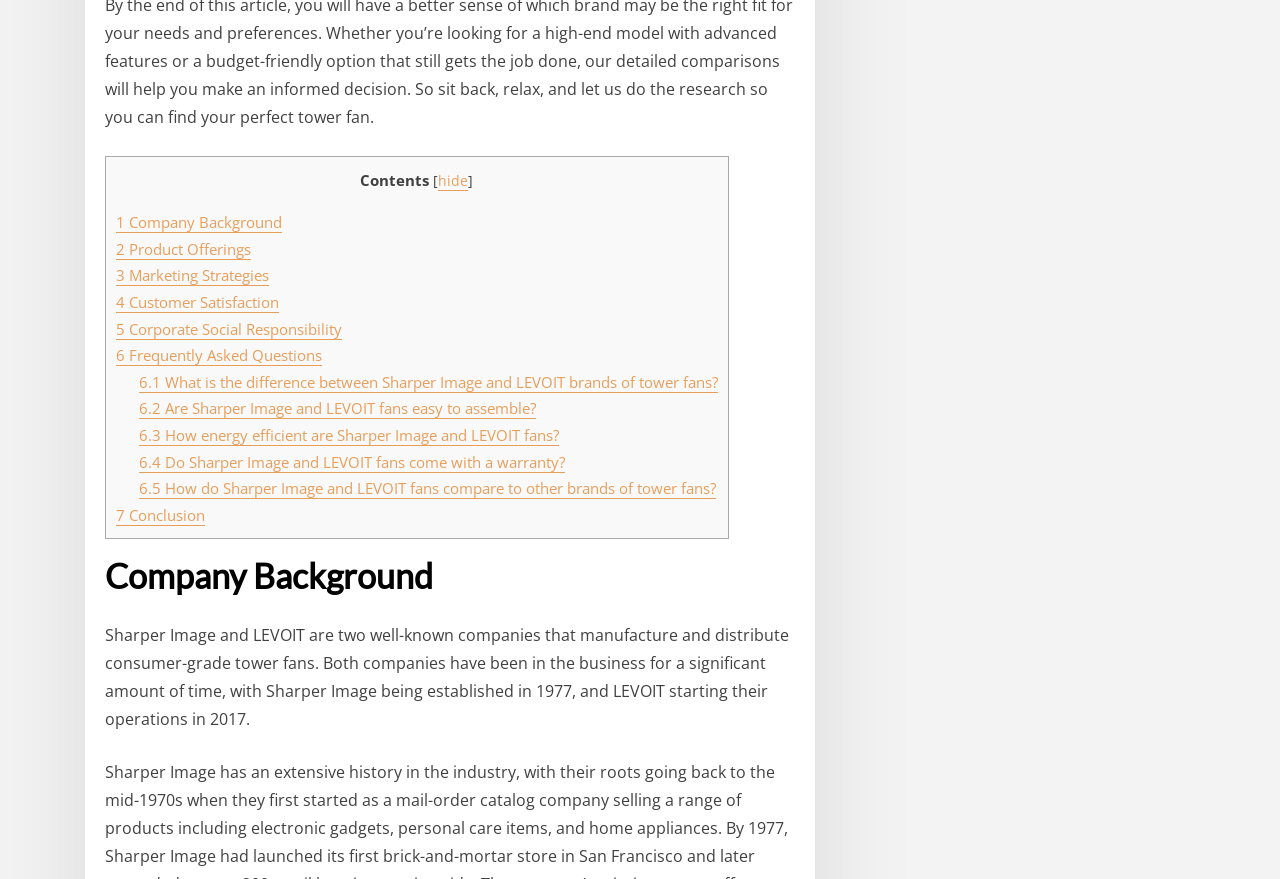What is the difference between Sharper Image and LEVOIT brands of tower fans?
Please provide a comprehensive answer based on the contents of the image.

This question can be answered by looking at the link '6.1 What is the difference between Sharper Image and LEVOIT brands of tower fans?' which is a part of the Frequently Asked Questions section. Although the answer is not explicitly provided on the webpage, it can be inferred that the webpage provides information about the differences between the two brands.